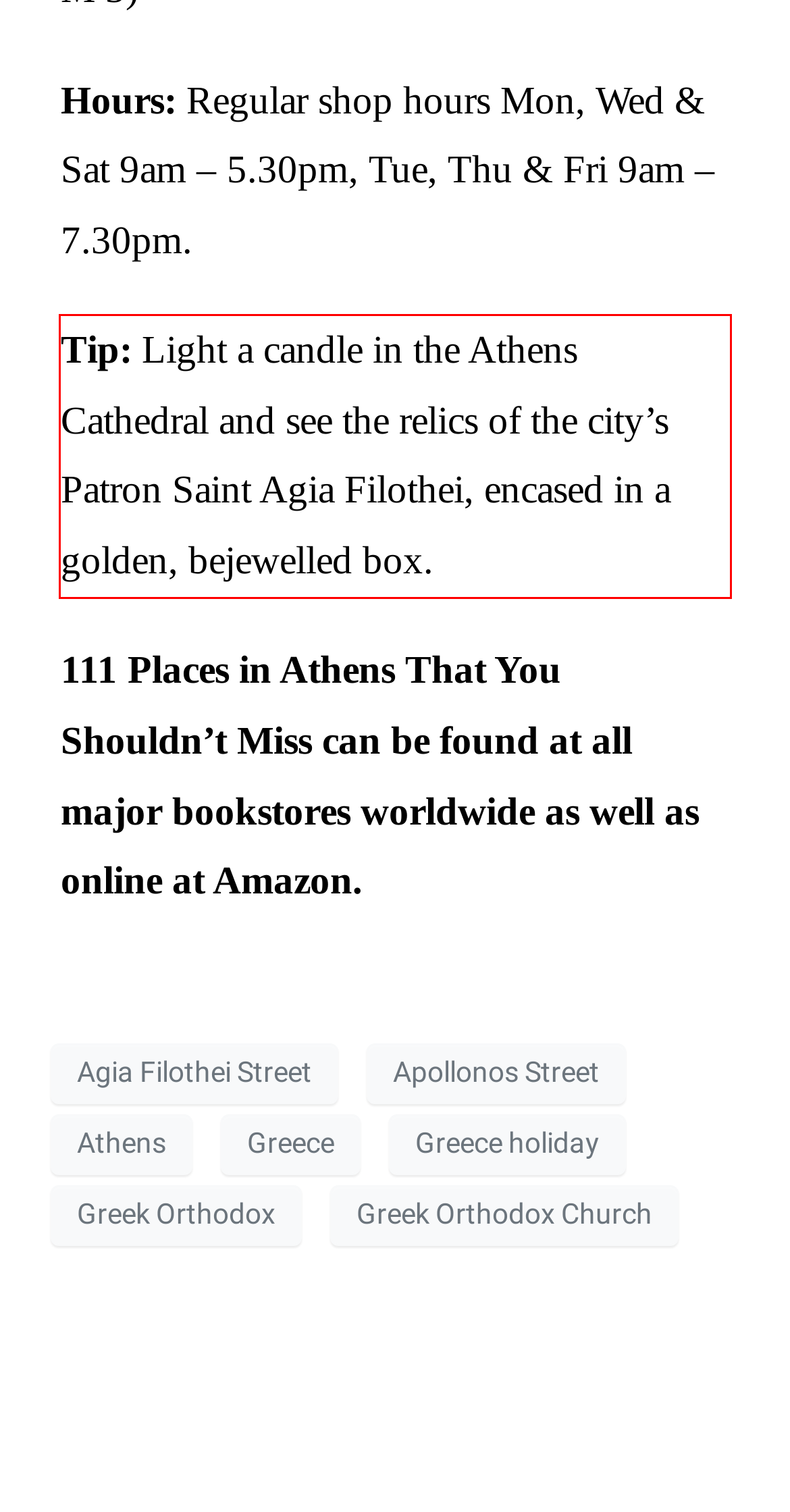Within the screenshot of the webpage, there is a red rectangle. Please recognize and generate the text content inside this red bounding box.

Tip: Light a candle in the Athens Cathedral and see the relics of the city’s Patron Saint Agia Filothei, encased in a golden, bejewelled box.